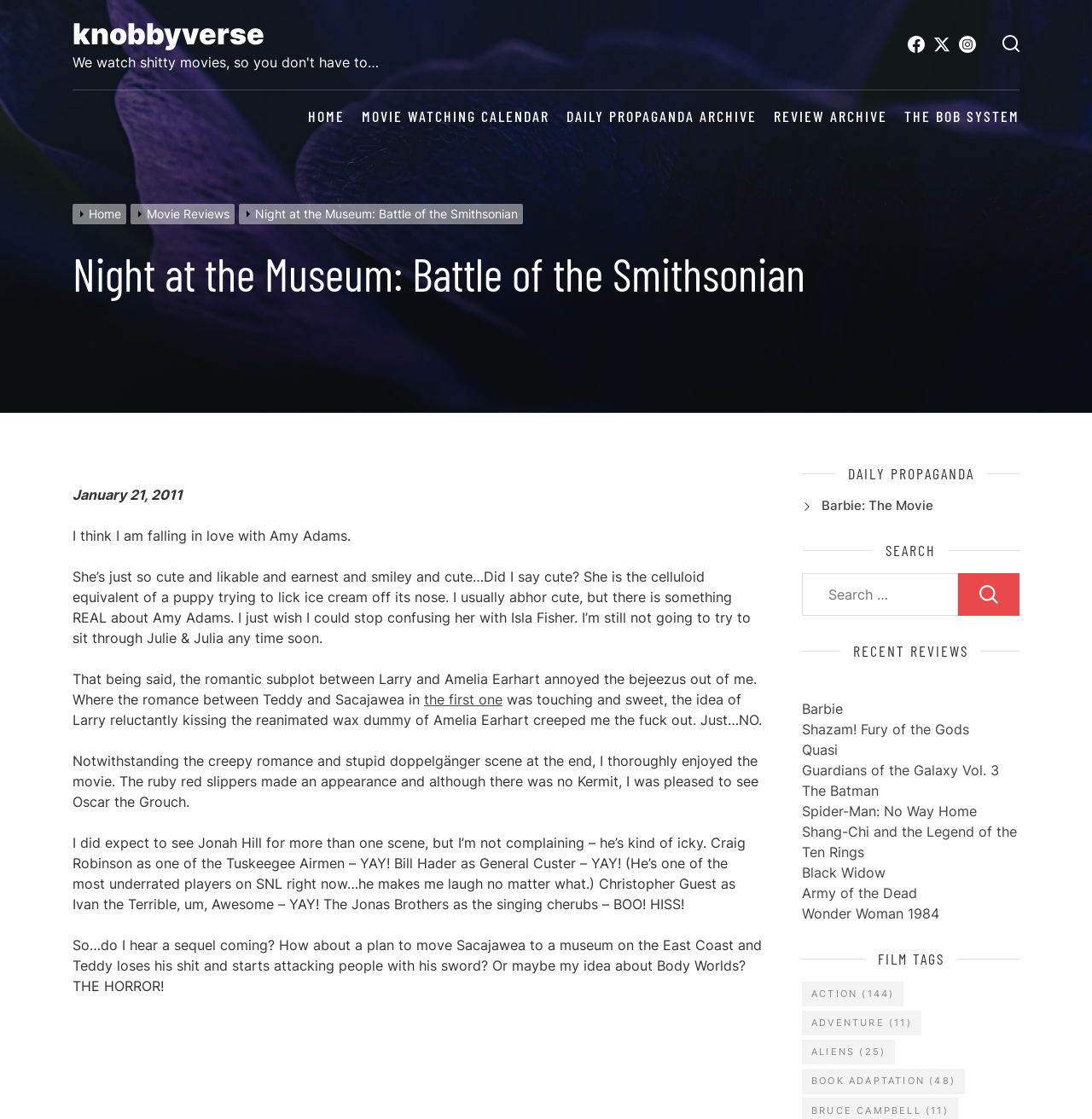Determine the bounding box coordinates of the clickable element necessary to fulfill the instruction: "Click on the link to the REVIEW ARCHIVE". Provide the coordinates as four float numbers within the 0 to 1 range, i.e., [left, top, right, bottom].

[0.709, 0.096, 0.812, 0.112]